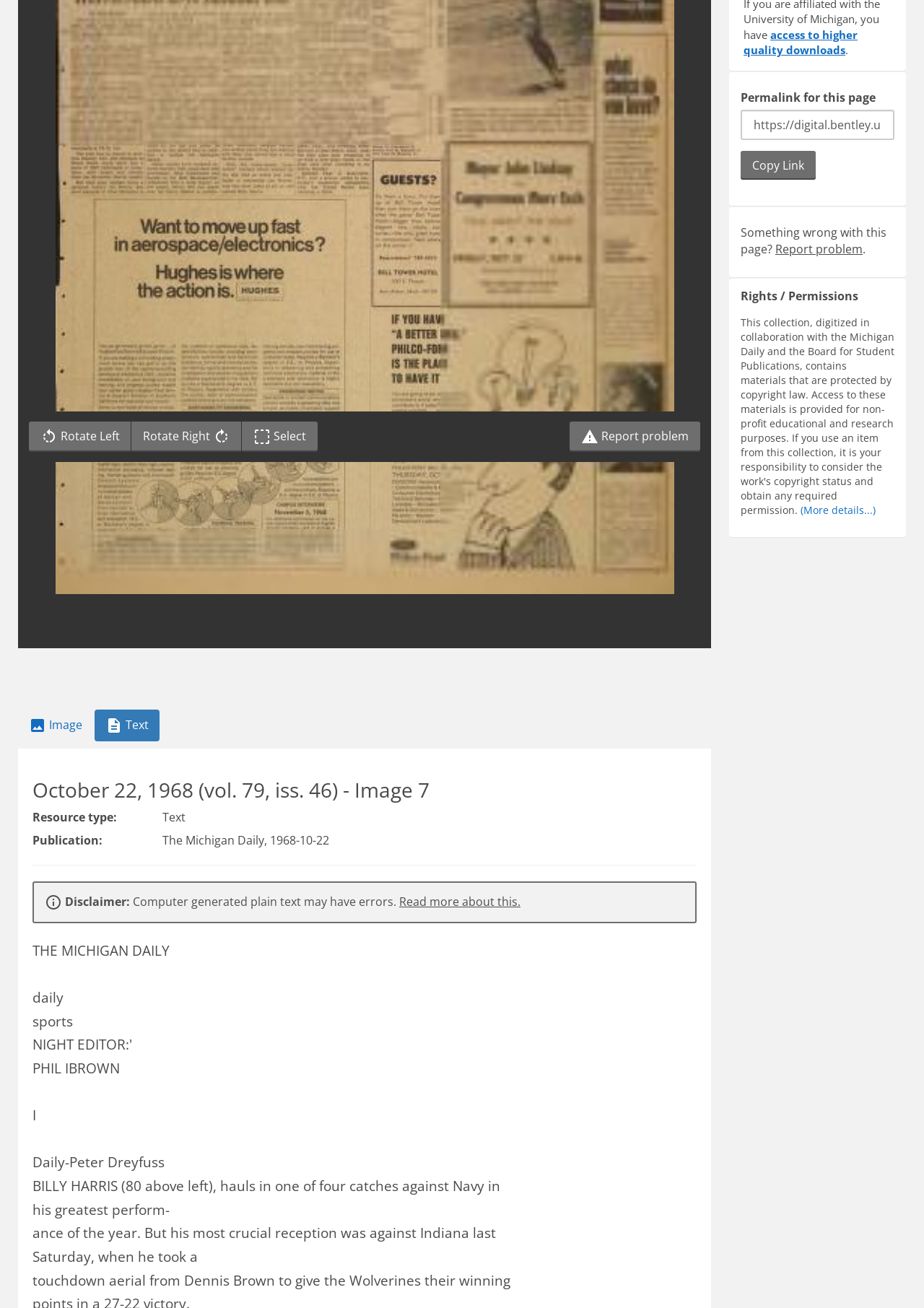From the given element description: "Read more about this.", find the bounding box for the UI element. Provide the coordinates as four float numbers between 0 and 1, in the order [left, top, right, bottom].

[0.432, 0.683, 0.563, 0.695]